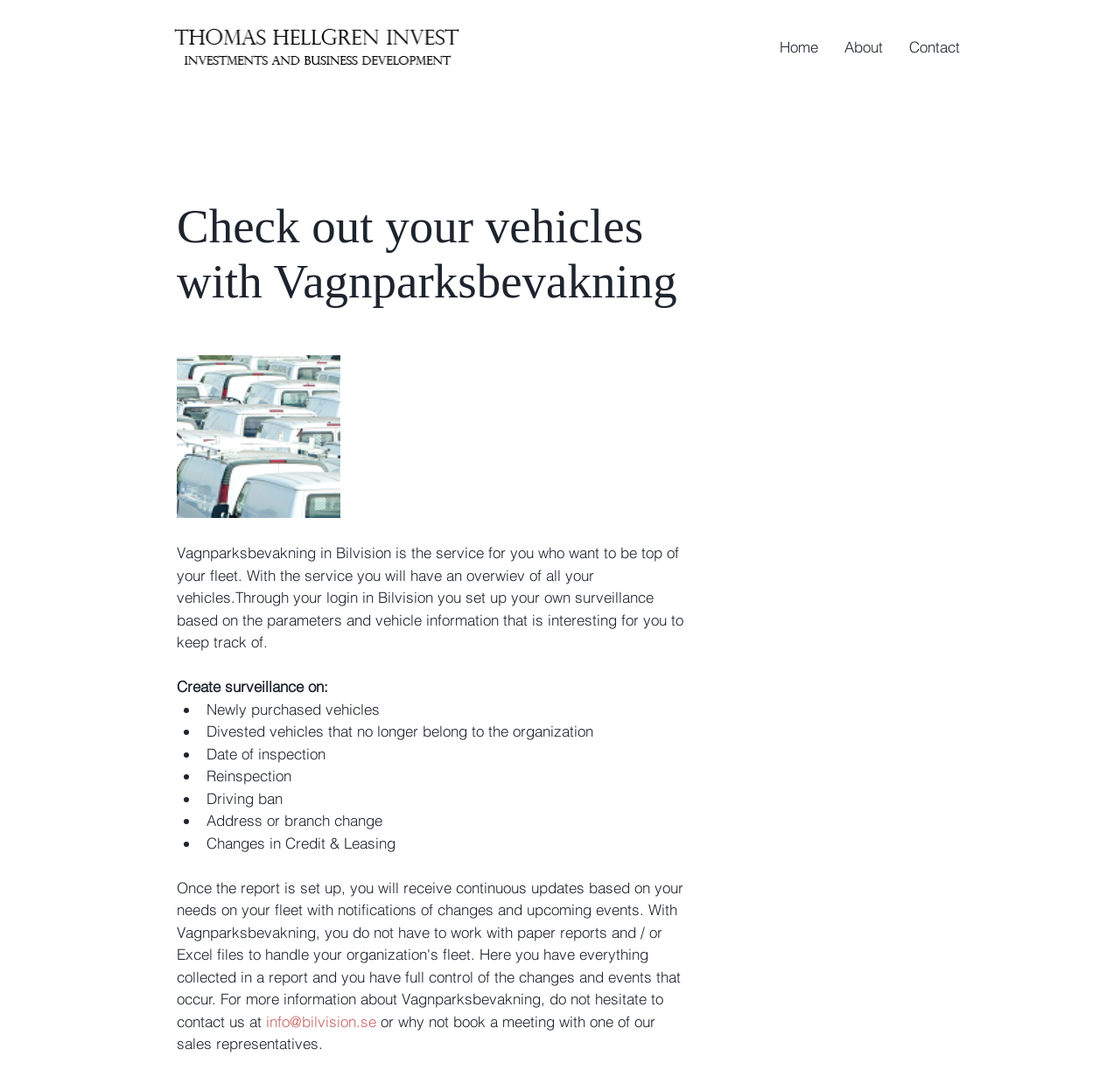Generate a comprehensive description of the webpage content.

The webpage appears to be a service page for Vagnparksbevakning in Bilvision, a fleet management service. At the top, there is a navigation menu with links to "Home", "About", and "Contact" pages. Below the navigation menu, there is a logo and a heading that reads "Check out your vehicles with Vagnparksbevakning".

The main content of the page is divided into two sections. The first section describes the service, stating that it allows users to have an overview of all their vehicles through their login in Bilvision. The service enables users to set up their own surveillance based on parameters and vehicle information that are interesting to keep track of.

The second section lists the types of surveillance that can be created, including newly purchased vehicles, divested vehicles, date of inspection, reinspection, driving ban, address or branch change, and changes in Credit & Leasing. Each type of surveillance is marked with a bullet point.

At the bottom of the page, there is a call-to-action, encouraging users to contact the service via email or book a meeting with a sales representative.

There are two images on the page: a logo for Thomas Hellgren Invest AB and an untitled image. The layout of the page is clean, with clear headings and concise text.